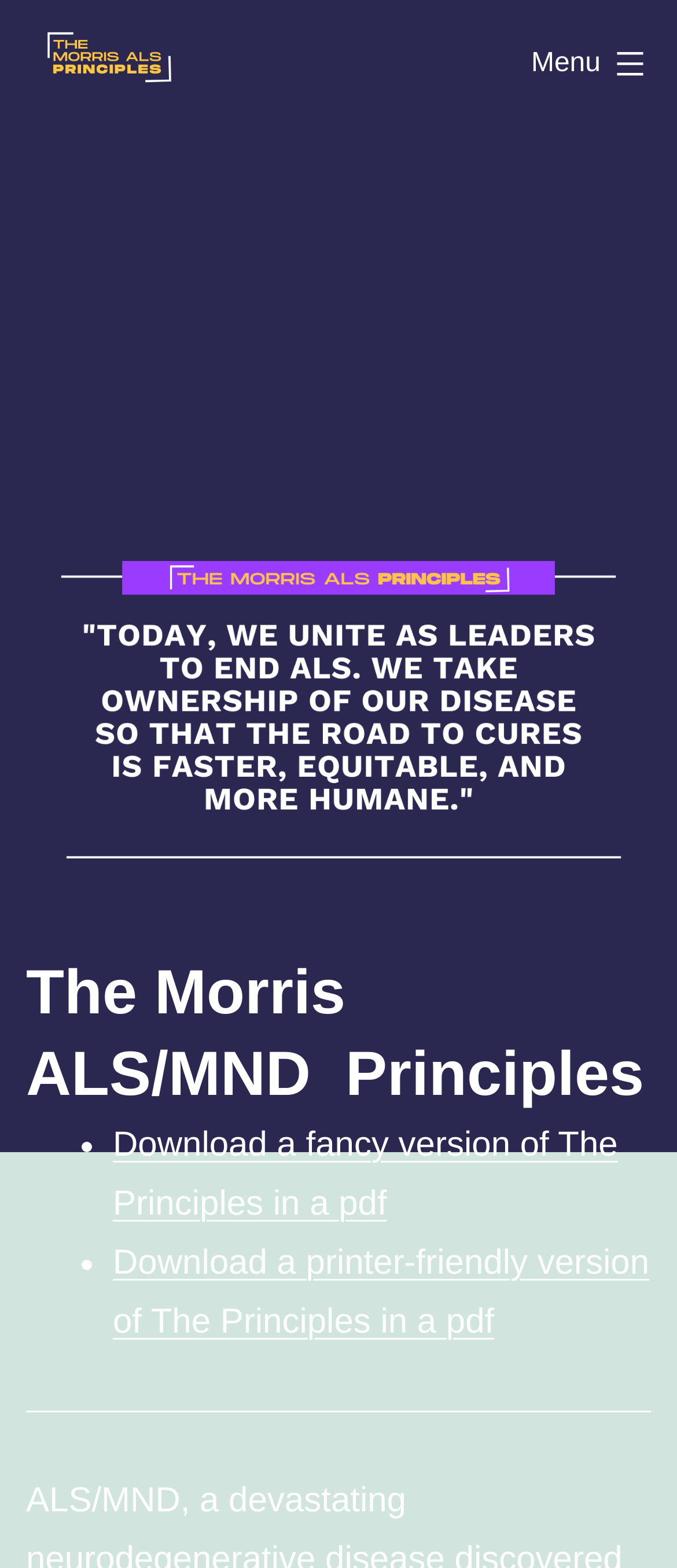Identify the main heading of the webpage and provide its text content.

Morris ALS Principles